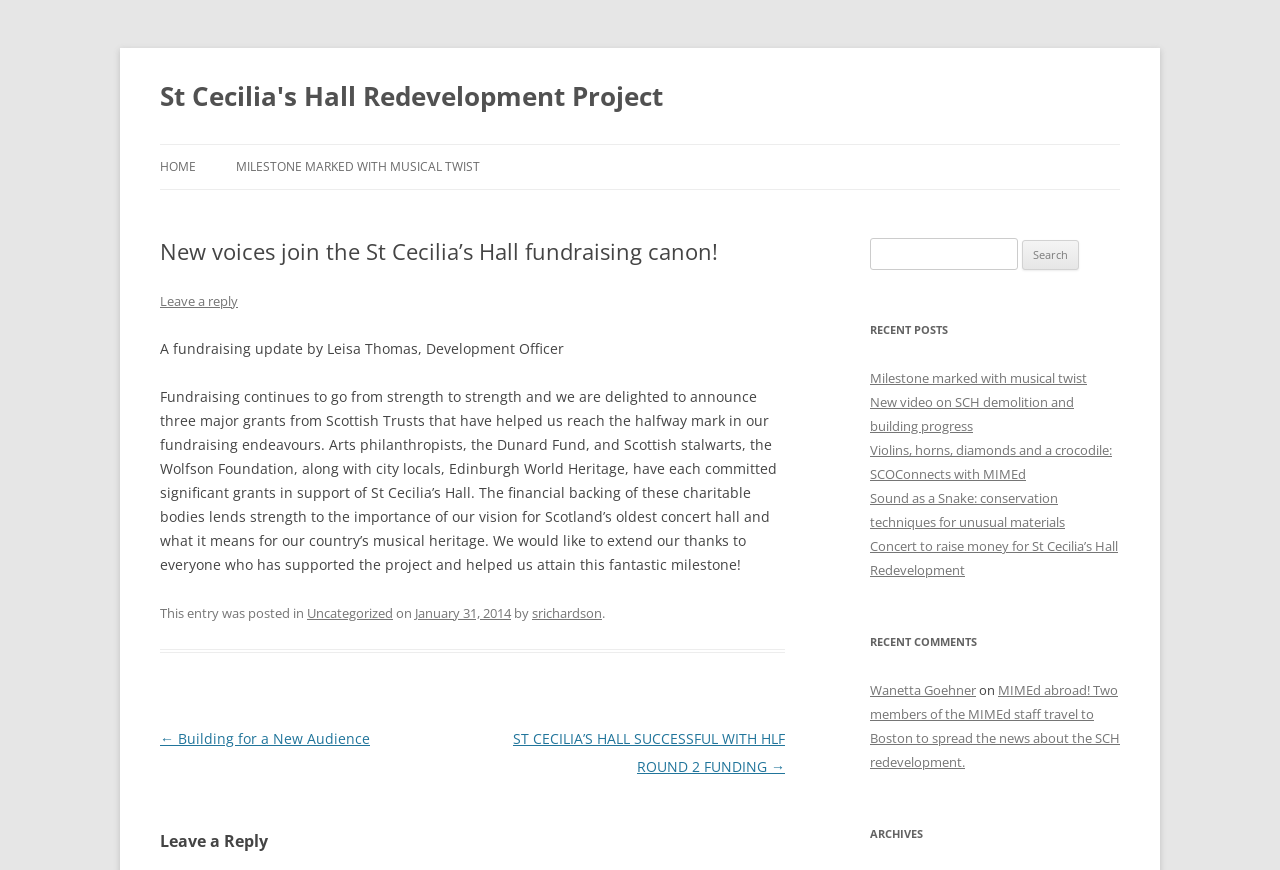What is the name of the foundation that has supported St Cecilia’s Hall?
With the help of the image, please provide a detailed response to the question.

The article mentions that Scottish stalwarts, the Wolfson Foundation, have committed significant grants in support of St Cecilia’s Hall.